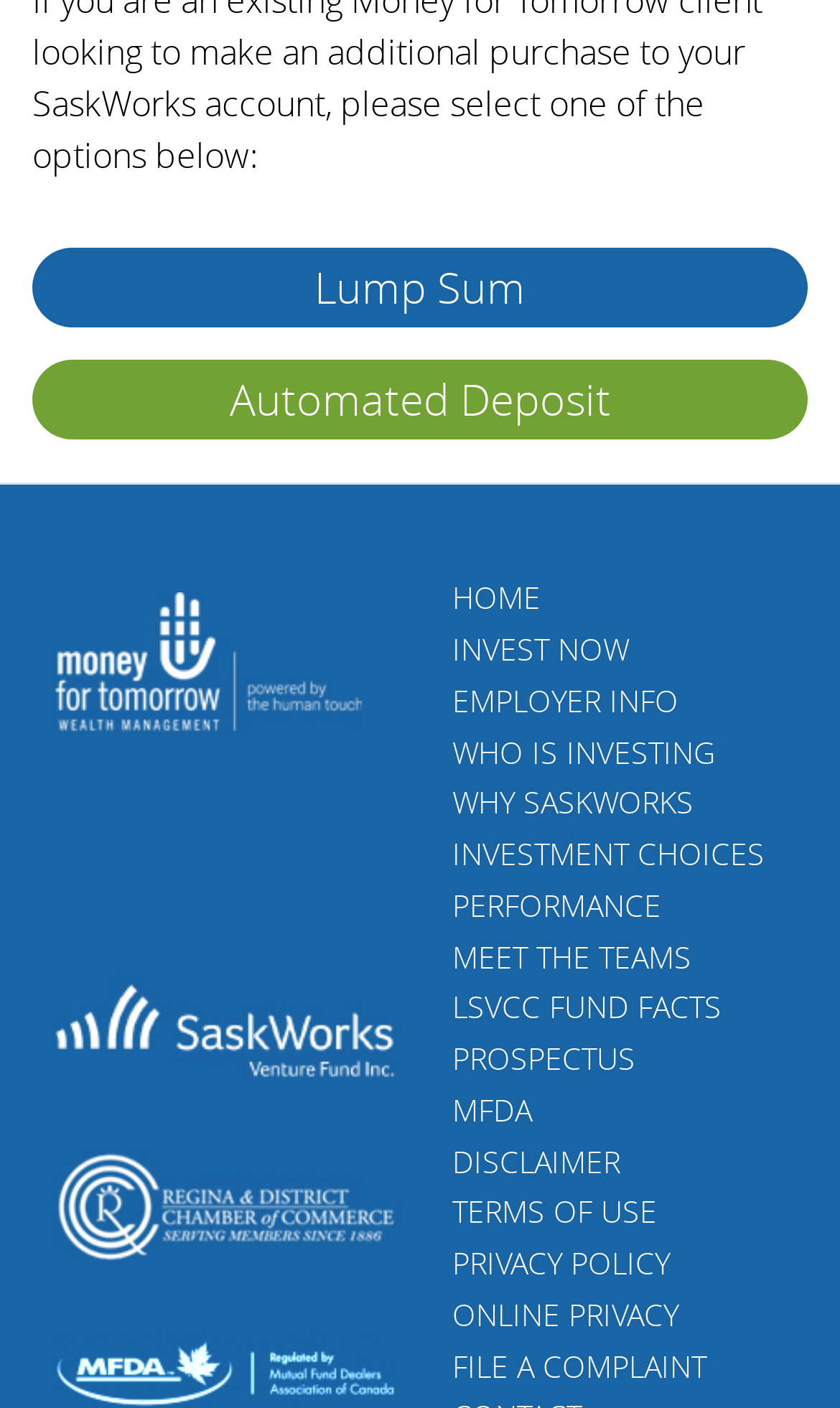Locate the bounding box coordinates of the clickable part needed for the task: "Click on Lump Sum".

[0.038, 0.176, 0.962, 0.233]